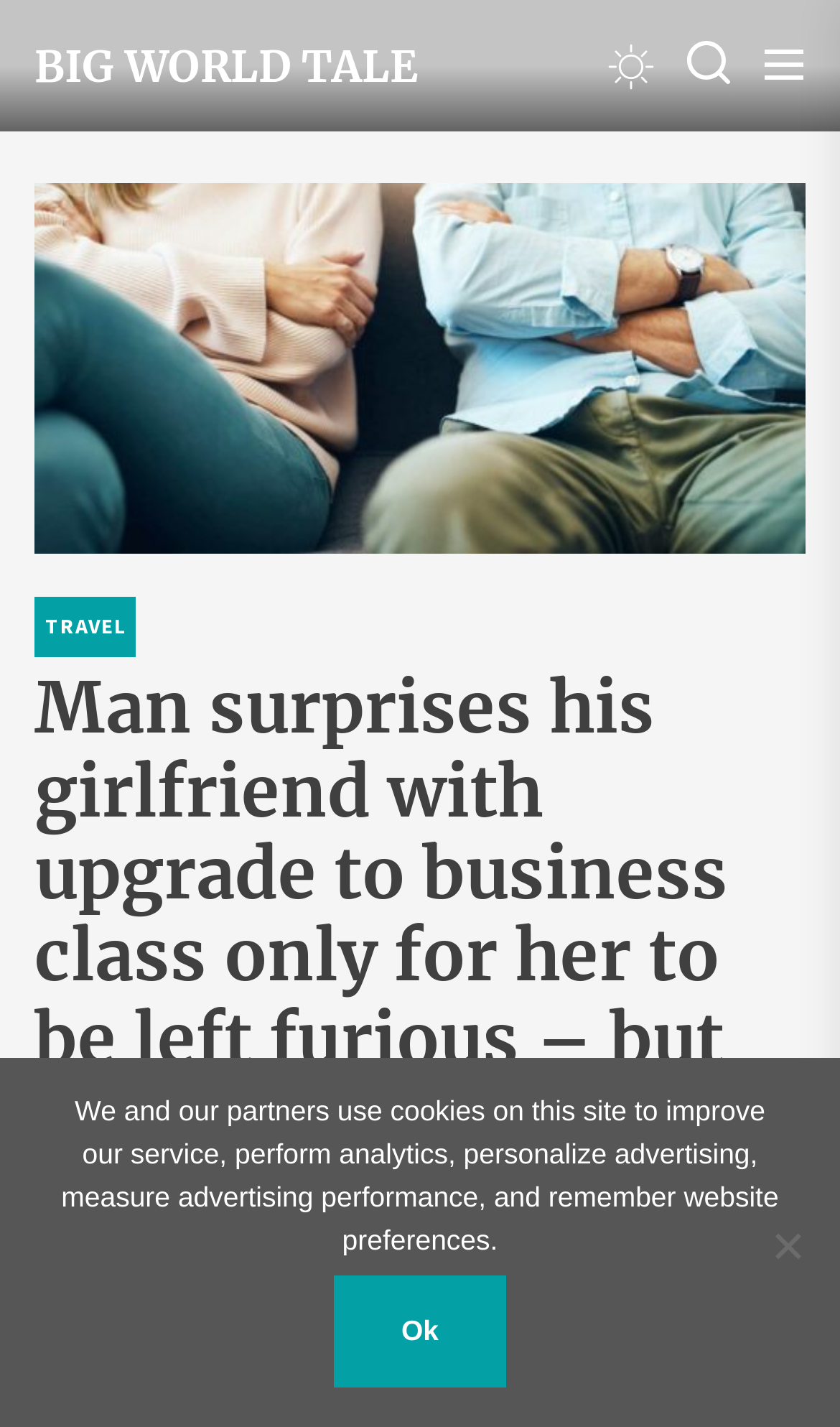Using the provided description: "January 27, 2023", find the bounding box coordinates of the corresponding UI element. The output should be four float numbers between 0 and 1, in the format [left, top, right, bottom].

[0.105, 0.892, 0.328, 0.915]